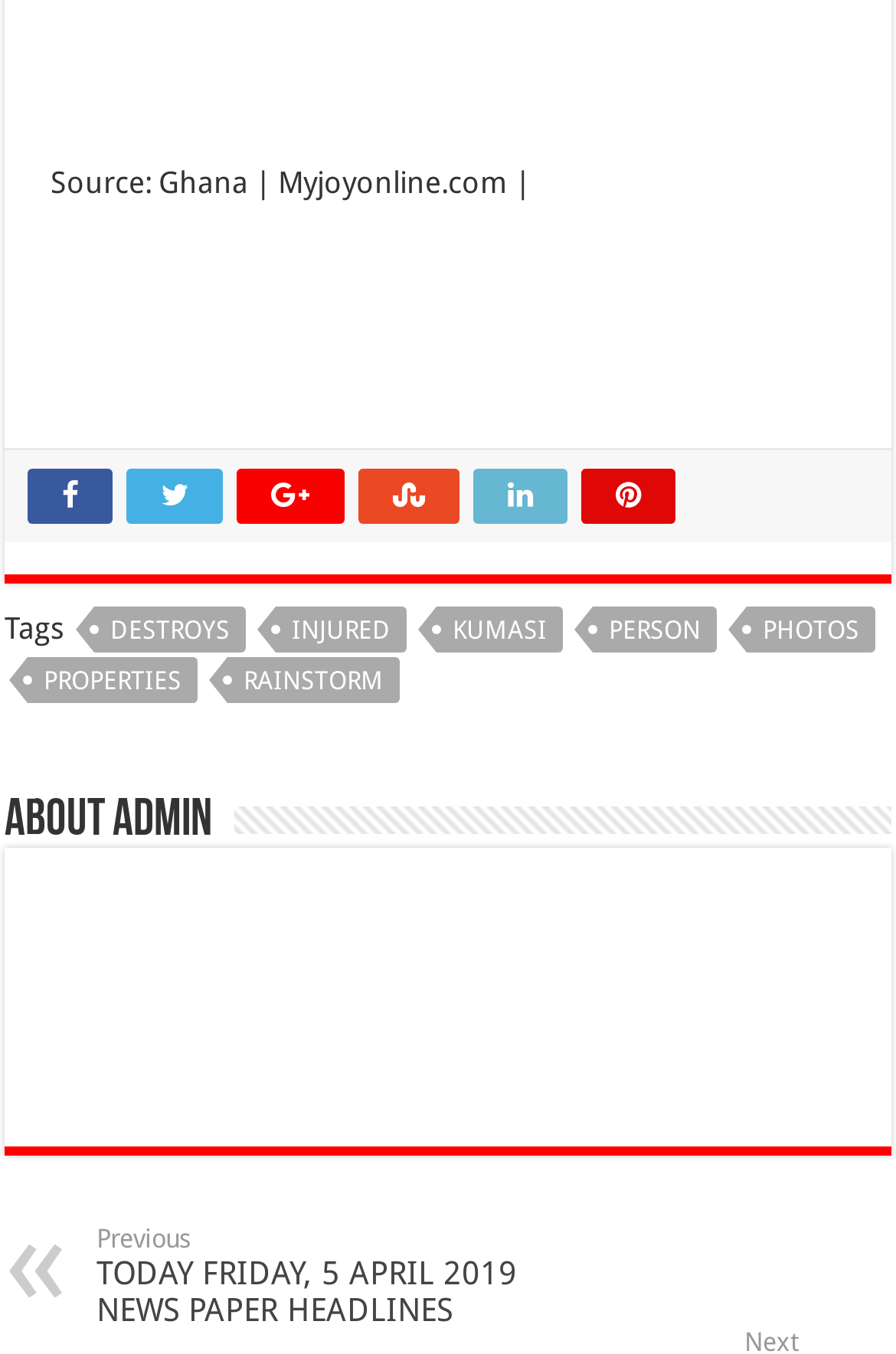Give a one-word or short phrase answer to this question: 
What is the date of the news article?

5 APRIL 2019